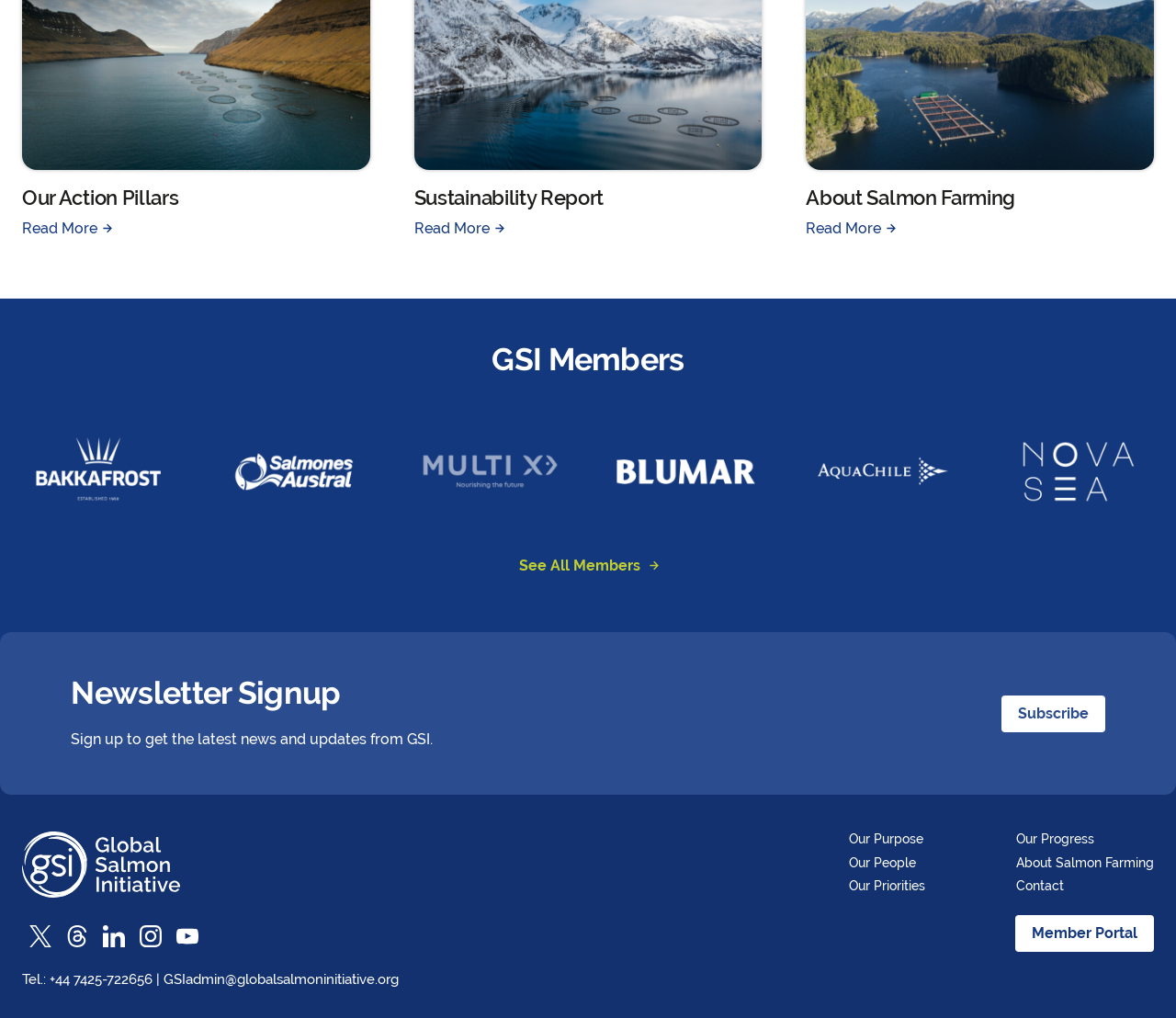Using the provided description: "alt="Australis Seafoods S.A."", find the bounding box coordinates of the corresponding UI element. The output should be four float numbers between 0 and 1, in the format [left, top, right, bottom].

[0.352, 0.453, 0.481, 0.471]